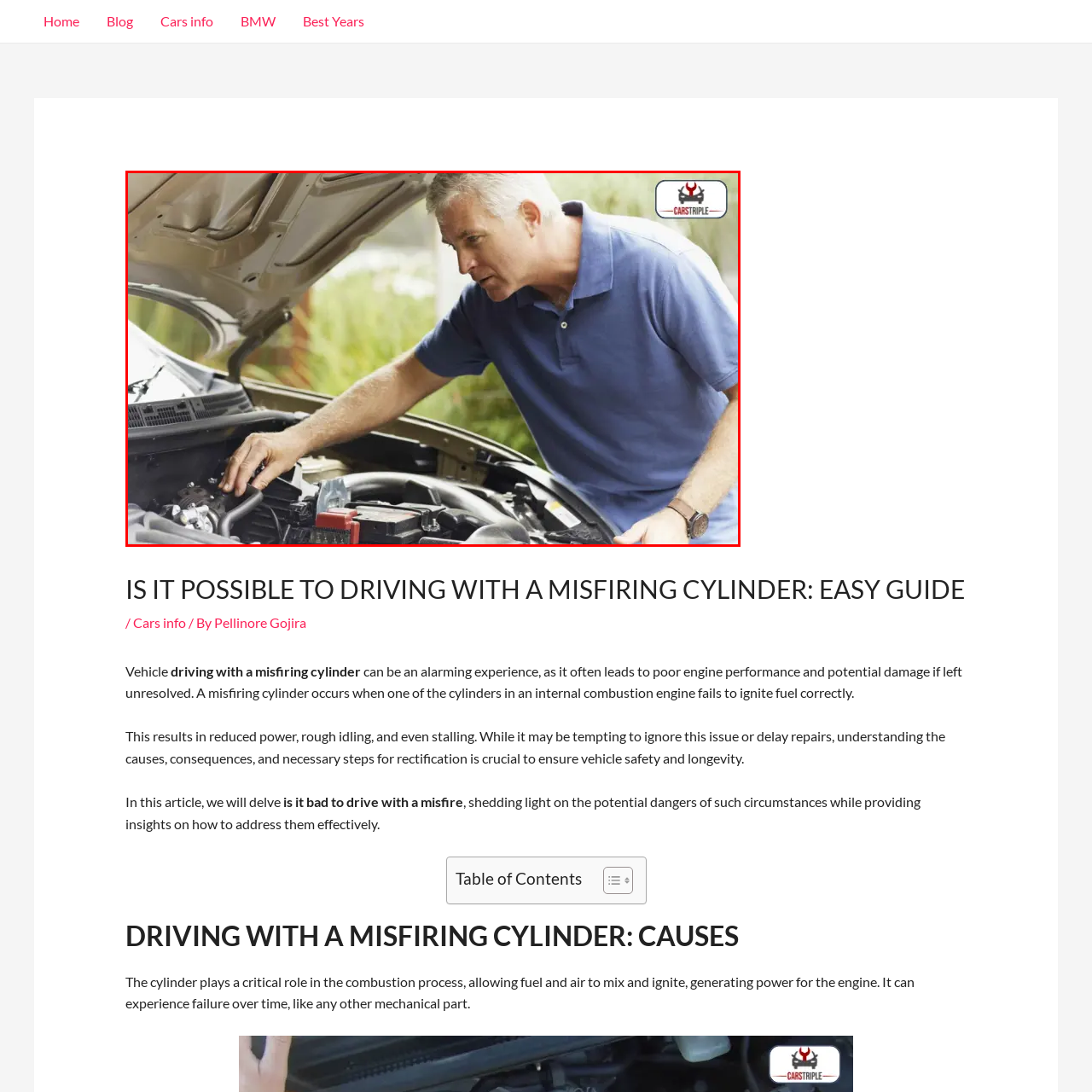Provide an extensive and detailed caption for the image section enclosed by the red boundary.

In this image, a man is intently inspecting the engine of a car, which is under the hood. He appears focused and engaged with his task, demonstrating the hands-on nature of vehicle maintenance. The scene suggests a moment of troubleshooting, possibly related to engine performance issues like those caused by a misfiring cylinder, a topic discussed in the accompanying article titled "Is It Possible To Drive With A Misfiring Cylinder: Easy Guide." This guide emphasizes the importance of understanding such engine problems to ensure vehicle safety and longevity. The background features greenery, adding a natural context to the maintenance activity. The overall ambiance is one of diligence and concern for effective vehicle operation.